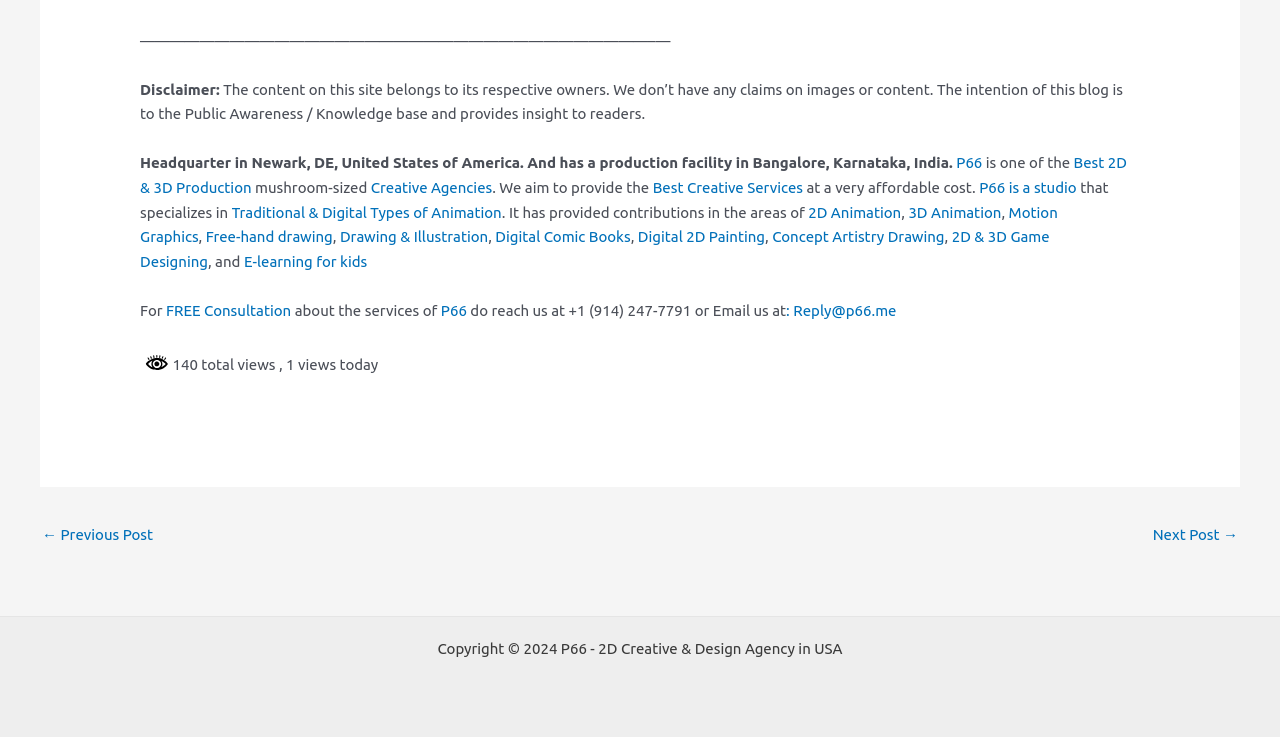Please provide a one-word or short phrase answer to the question:
What type of animation does the studio provide?

2D & 3D Animation